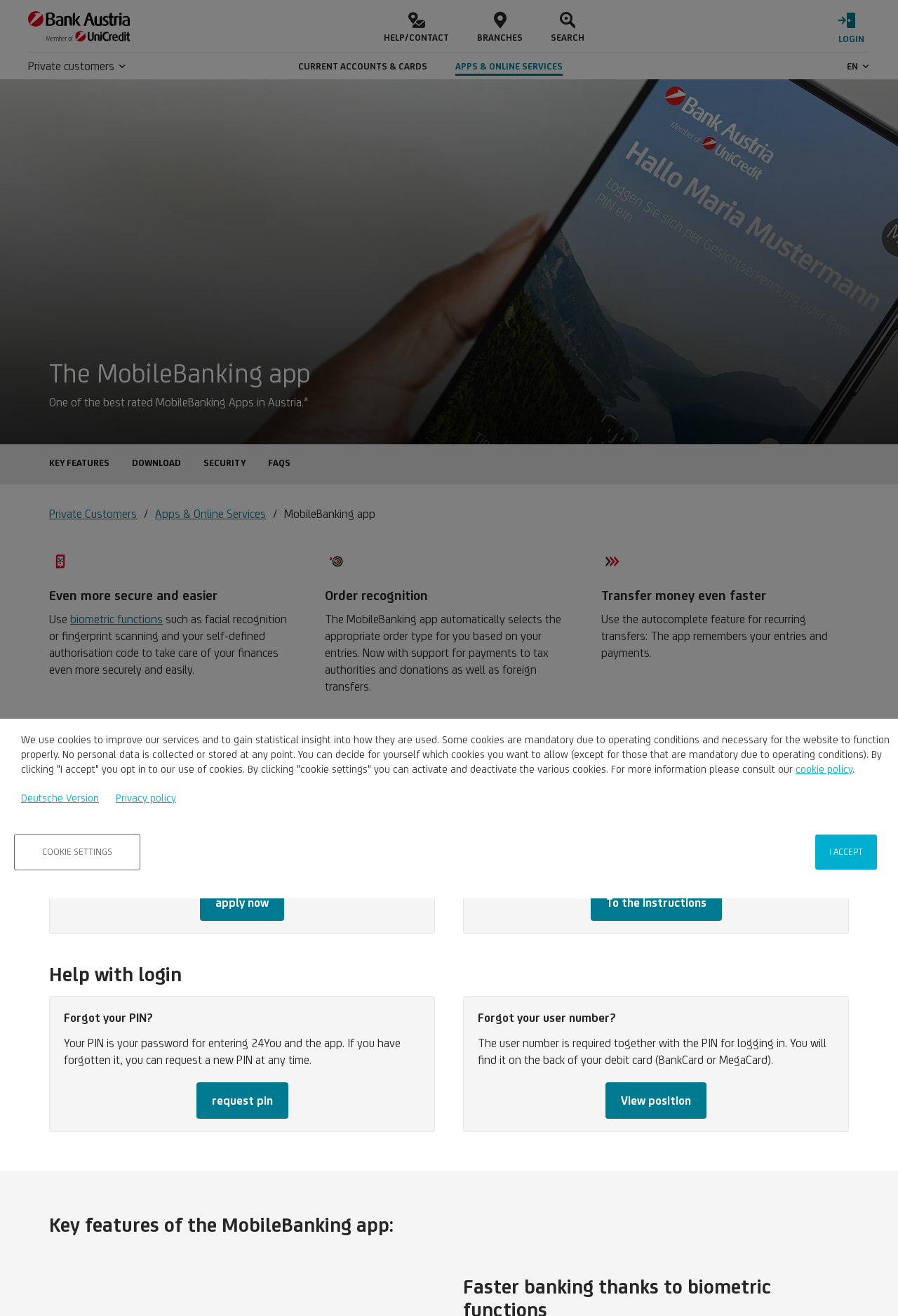Respond to the following query with just one word or a short phrase: 
How many sections are there in the 'Help with' category?

Two